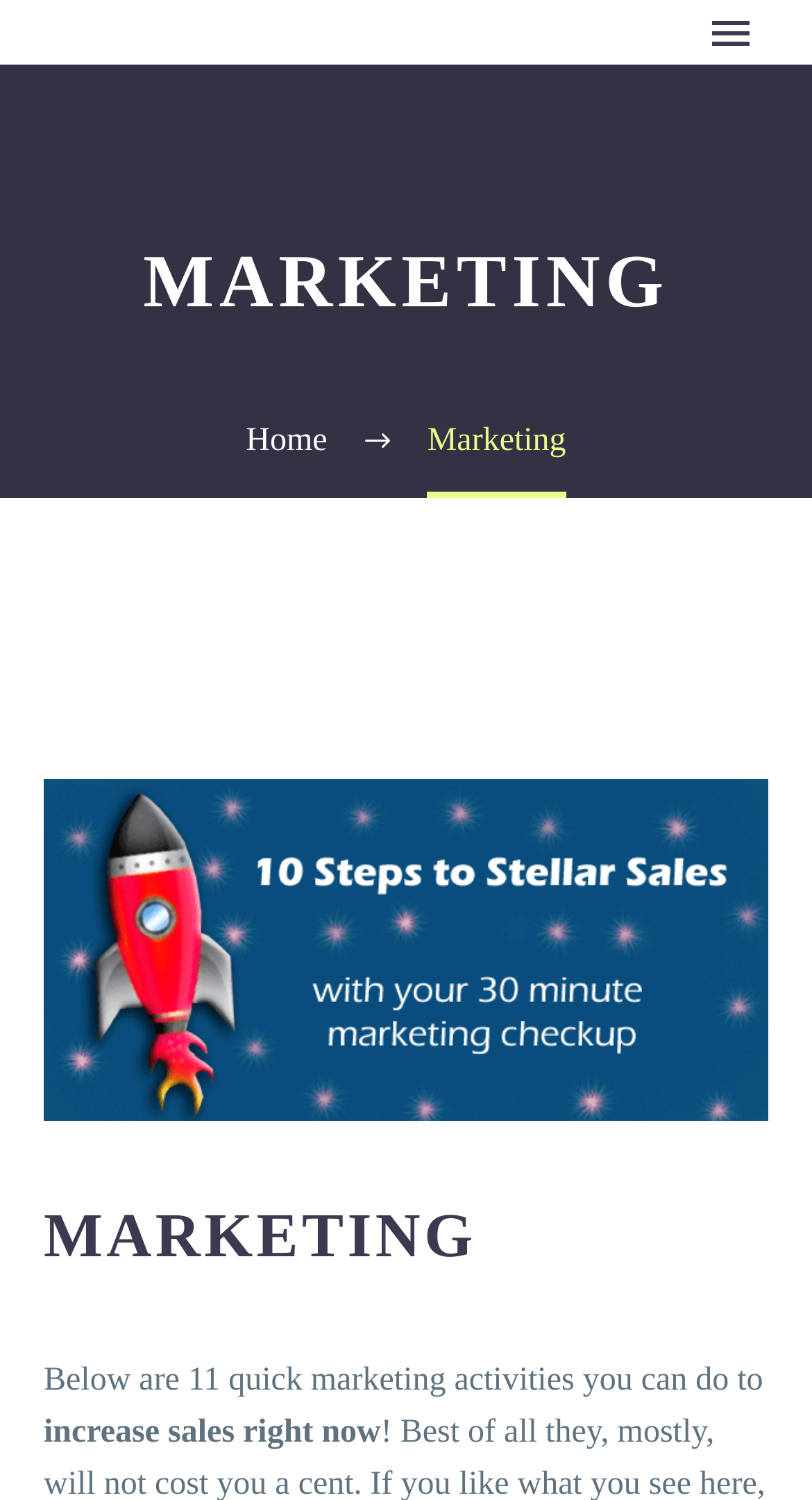Locate the UI element described as follows: "Home". Return the bounding box coordinates as four float numbers between 0 and 1 in the order [left, top, right, bottom].

[0.431, 0.047, 0.621, 0.081]